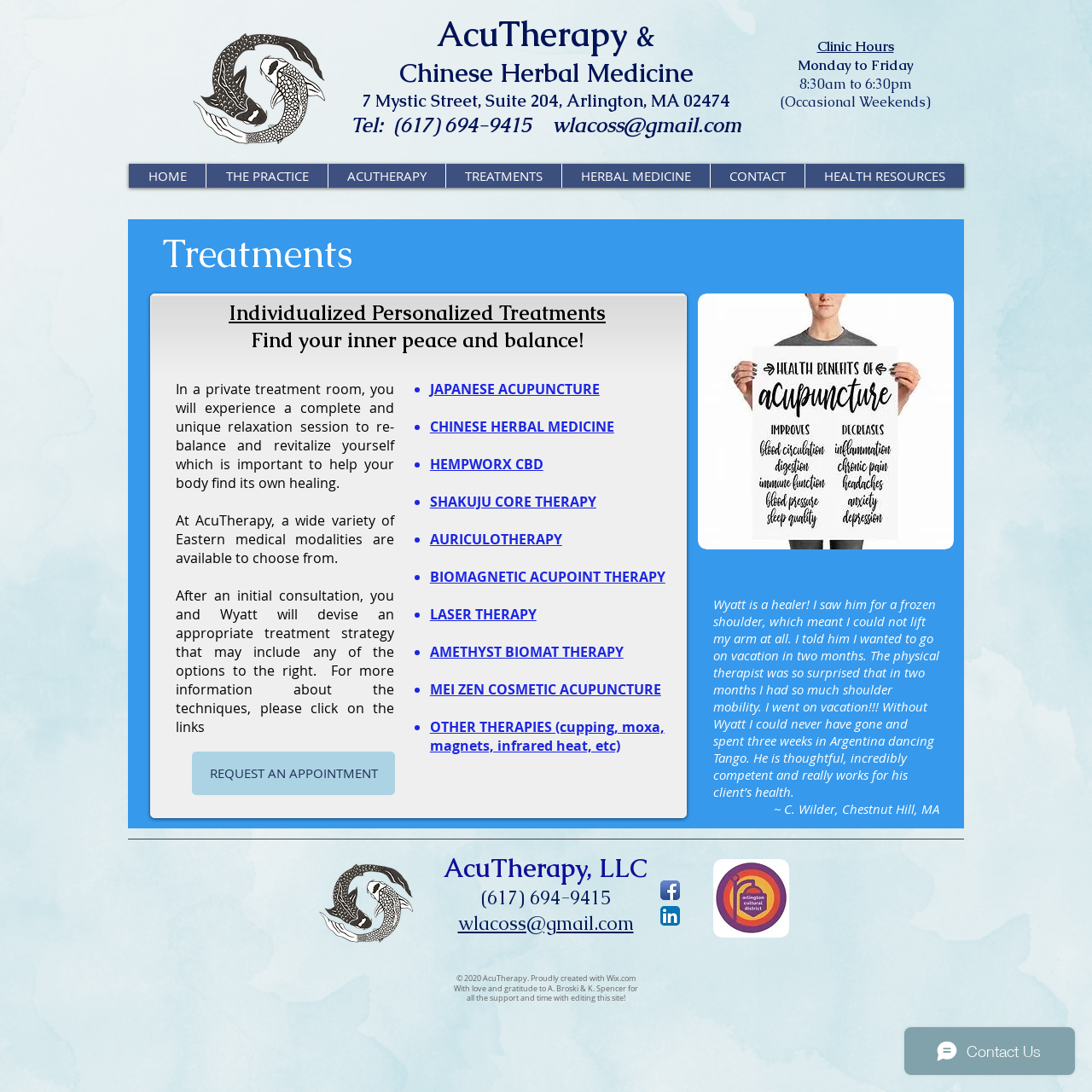What is the name of the healer mentioned in the testimonial?
Please answer the question as detailed as possible based on the image.

I found the name of the healer by reading the testimonial section. The testimonial mentions 'Wyatt is a healer!' and then goes on to describe the experience of the person who wrote the testimonial.